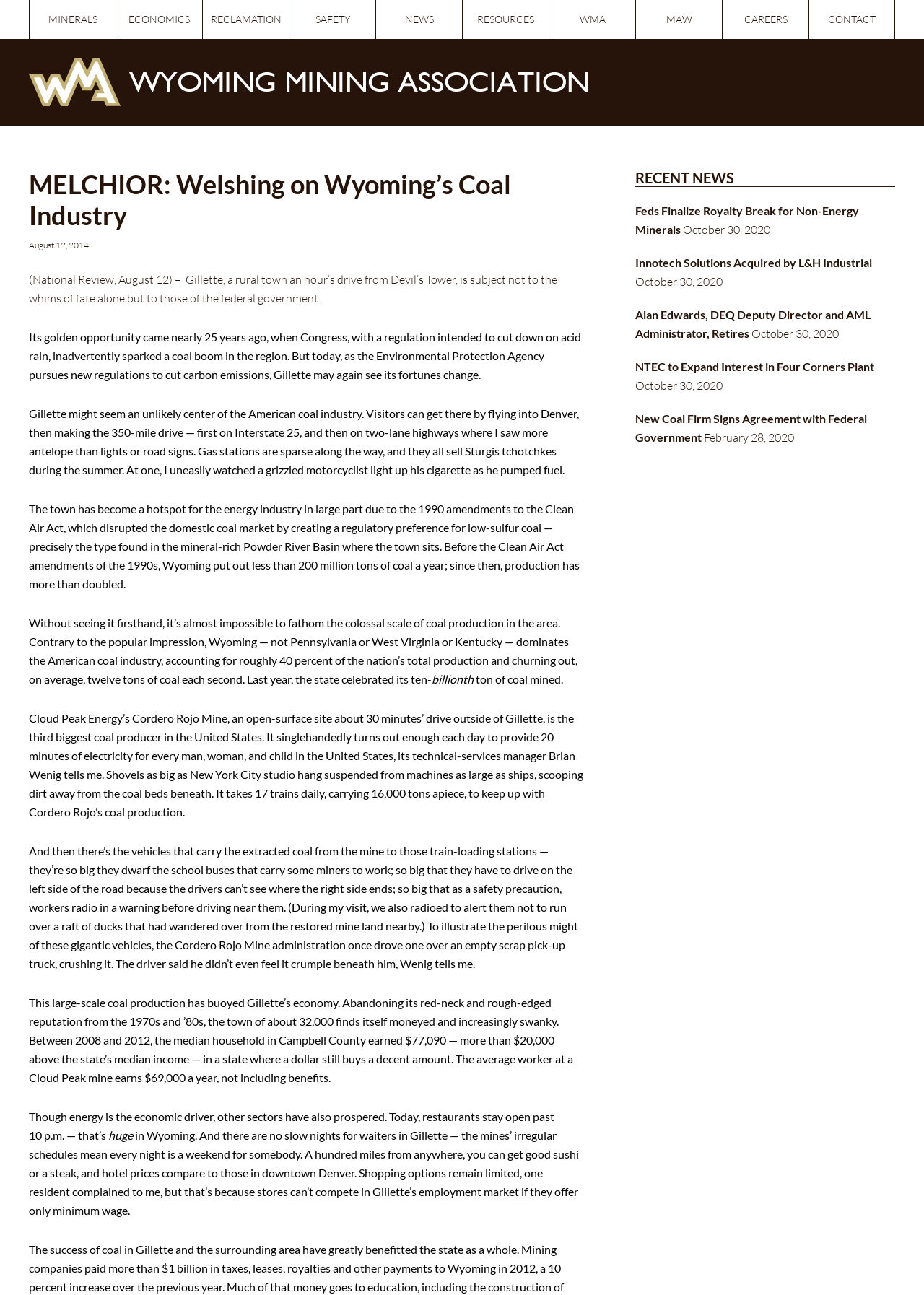Given the element description: "Careers", predict the bounding box coordinates of the UI element it refers to, using four float numbers between 0 and 1, i.e., [left, top, right, bottom].

[0.782, 0.0, 0.875, 0.03]